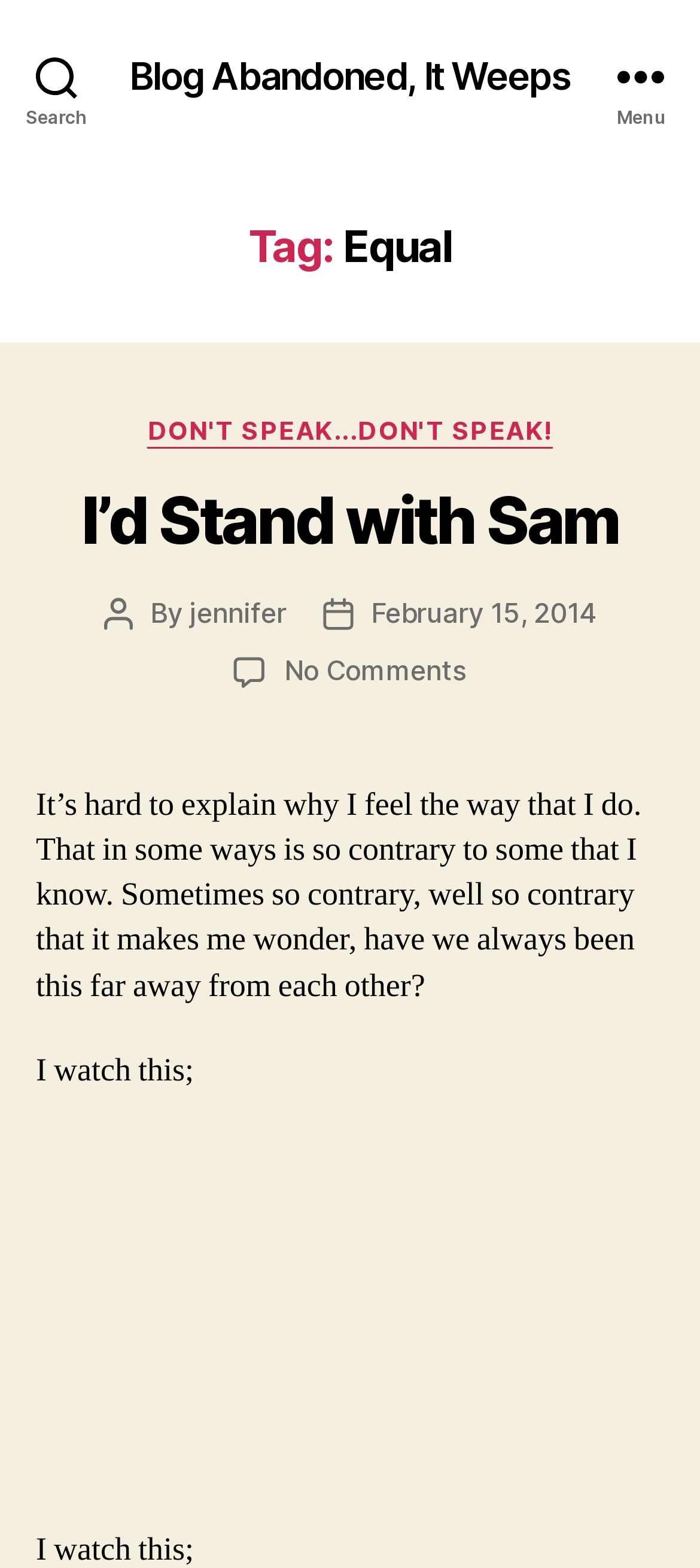Determine the bounding box coordinates for the element that should be clicked to follow this instruction: "Click the Search button". The coordinates should be given as four float numbers between 0 and 1, in the format [left, top, right, bottom].

[0.0, 0.0, 0.162, 0.096]